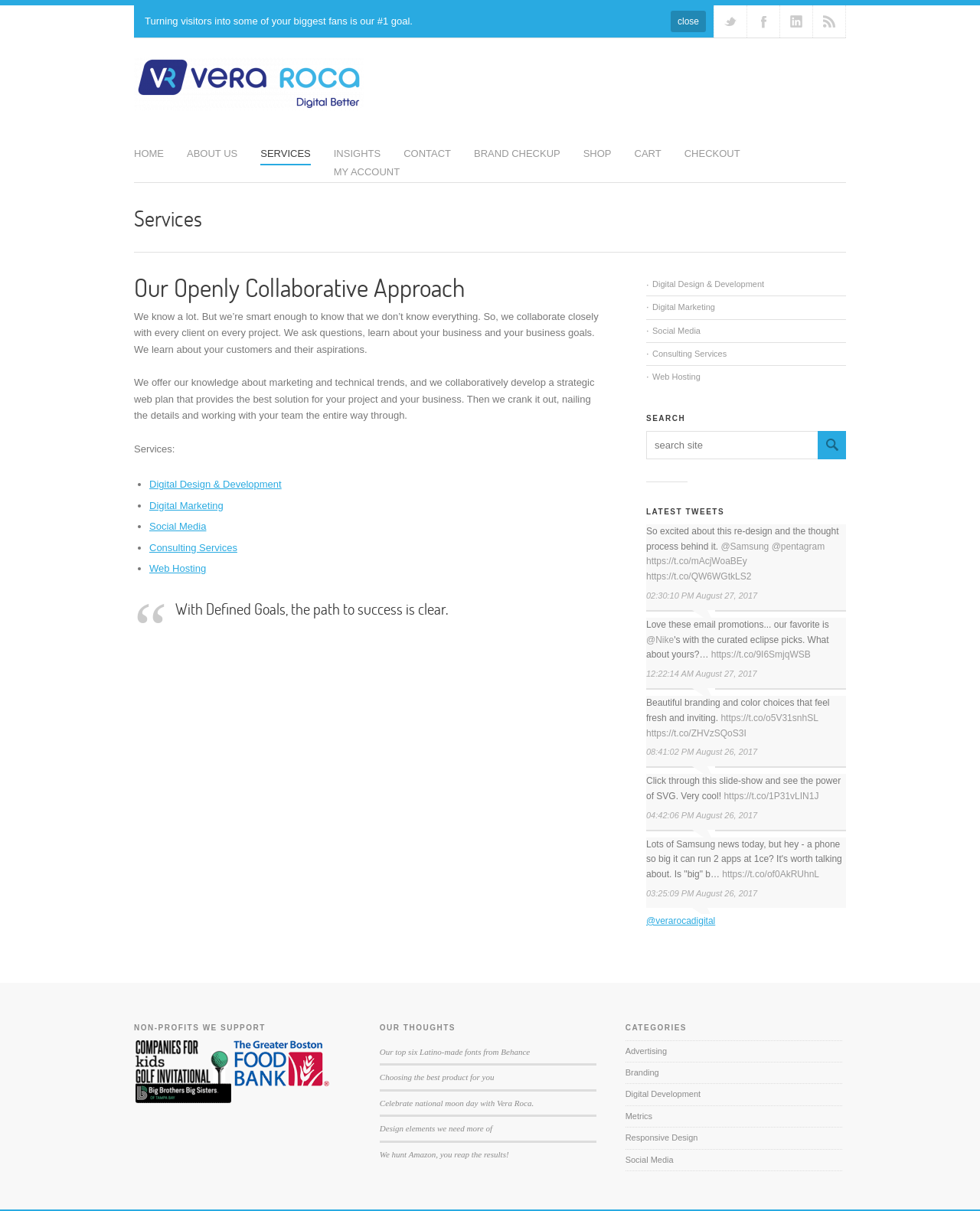Answer the following query with a single word or phrase:
What is the latest tweet about?

Samsung re-design